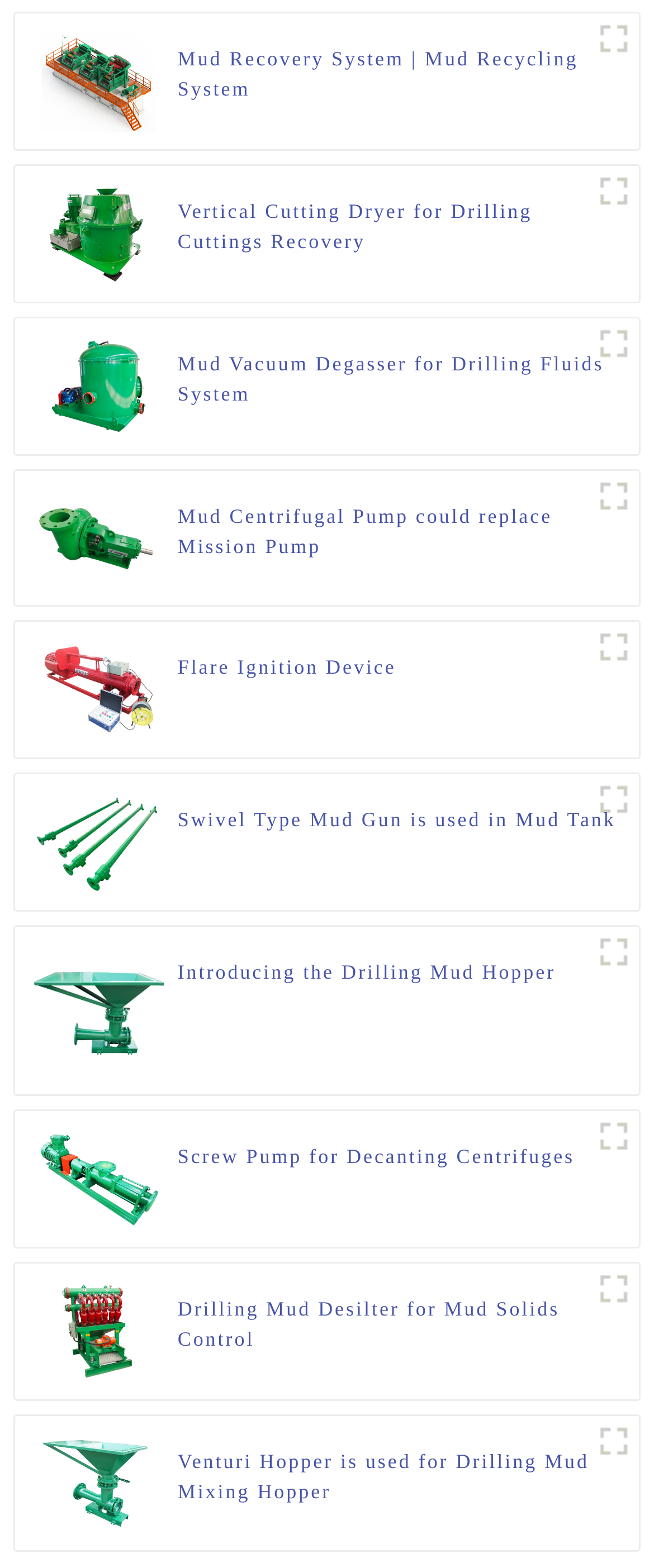Pinpoint the bounding box coordinates of the area that should be clicked to complete the following instruction: "View Mud Recovery System details". The coordinates must be given as four float numbers between 0 and 1, i.e., [left, top, right, bottom].

[0.272, 0.028, 0.952, 0.067]